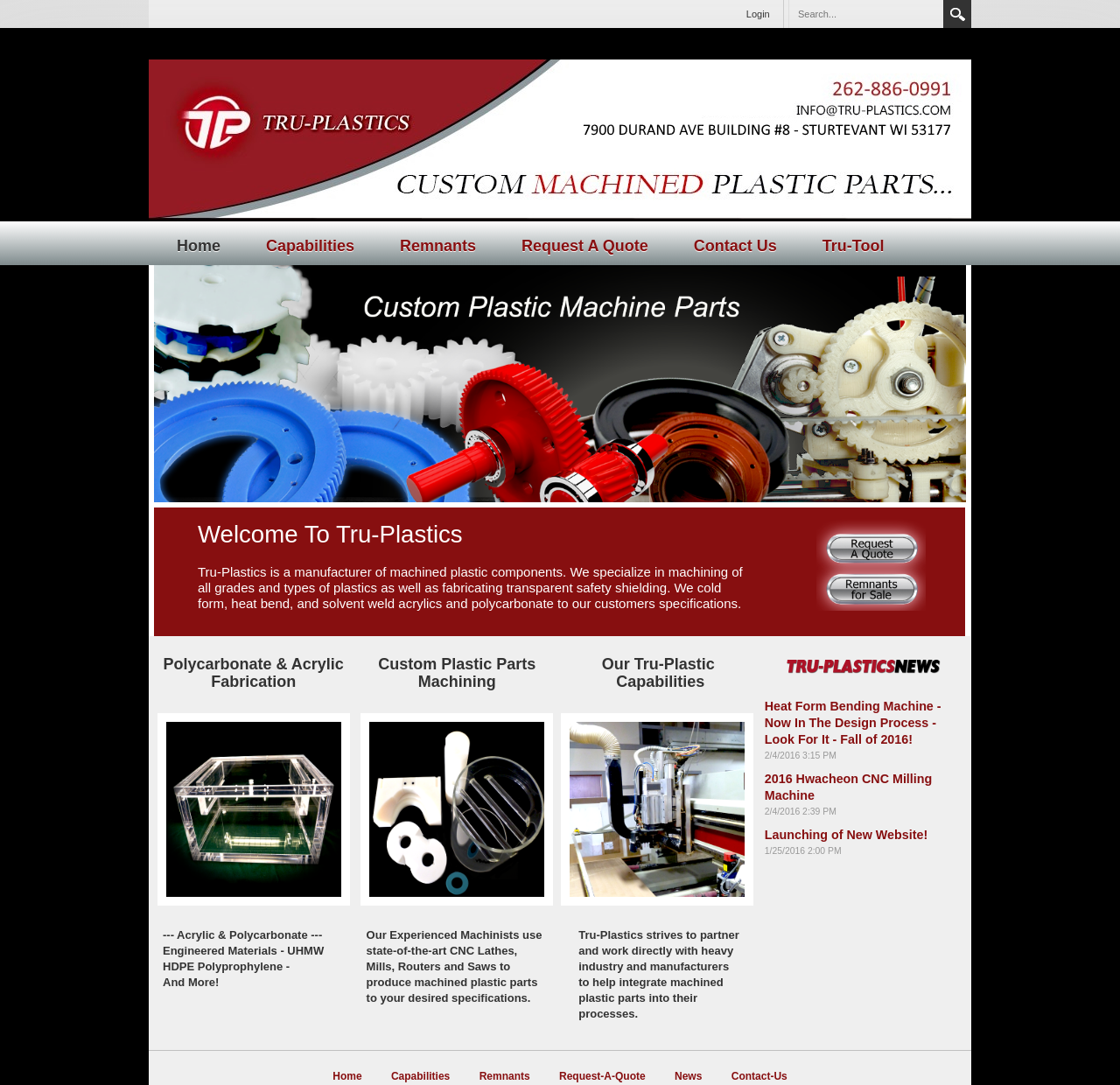Please determine the bounding box coordinates of the element to click in order to execute the following instruction: "Click the link to the PhɅAct Collective philosophical activism tour". The coordinates should be four float numbers between 0 and 1, specified as [left, top, right, bottom].

None